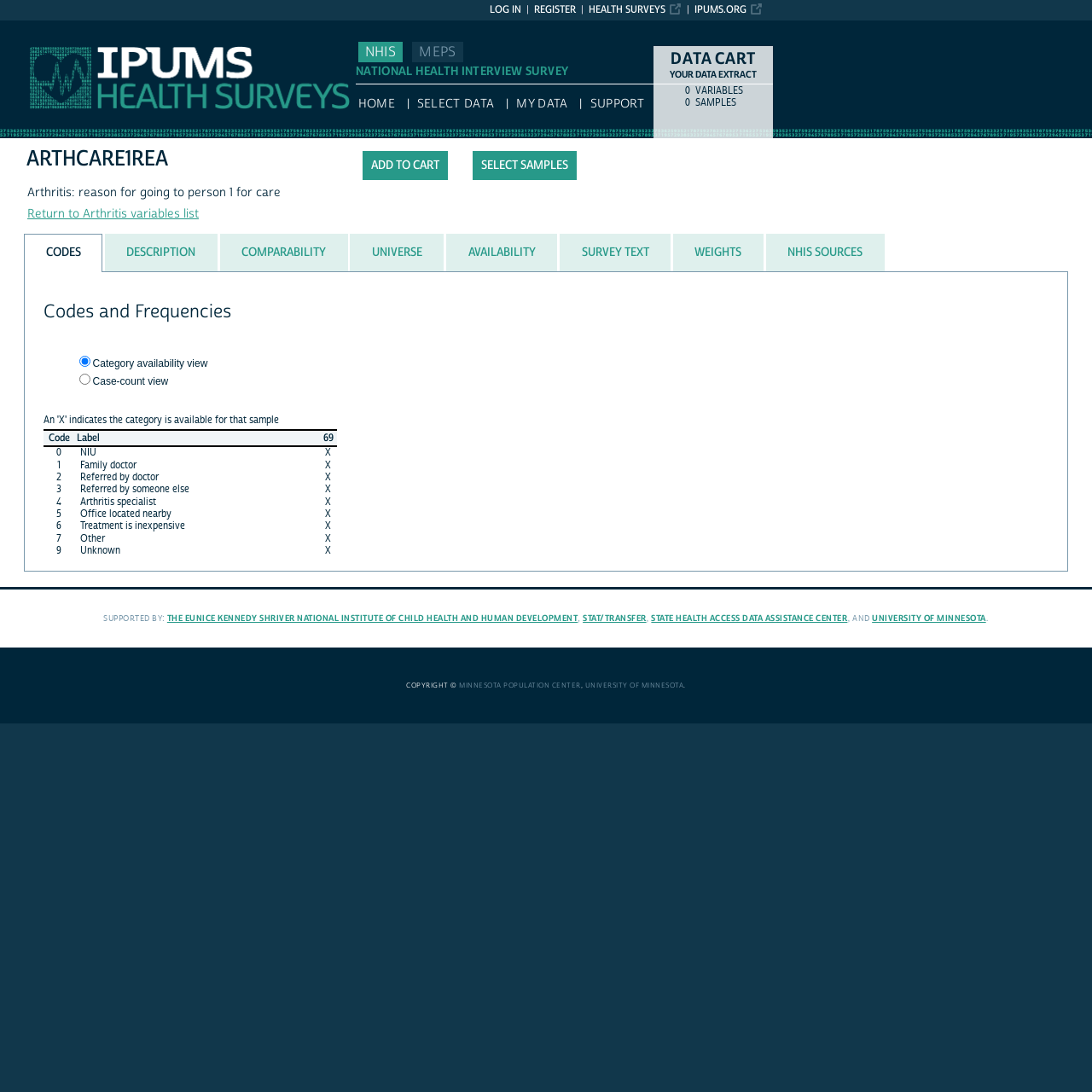What is the label for code '1' in the codes and frequencies table?
Could you please answer the question thoroughly and with as much detail as possible?

I found the answer by looking at the table element with the gridcell containing the text '1' at coordinates [0.04, 0.421, 0.068, 0.432] and its corresponding label 'Family doctor' at coordinates [0.068, 0.421, 0.293, 0.432].